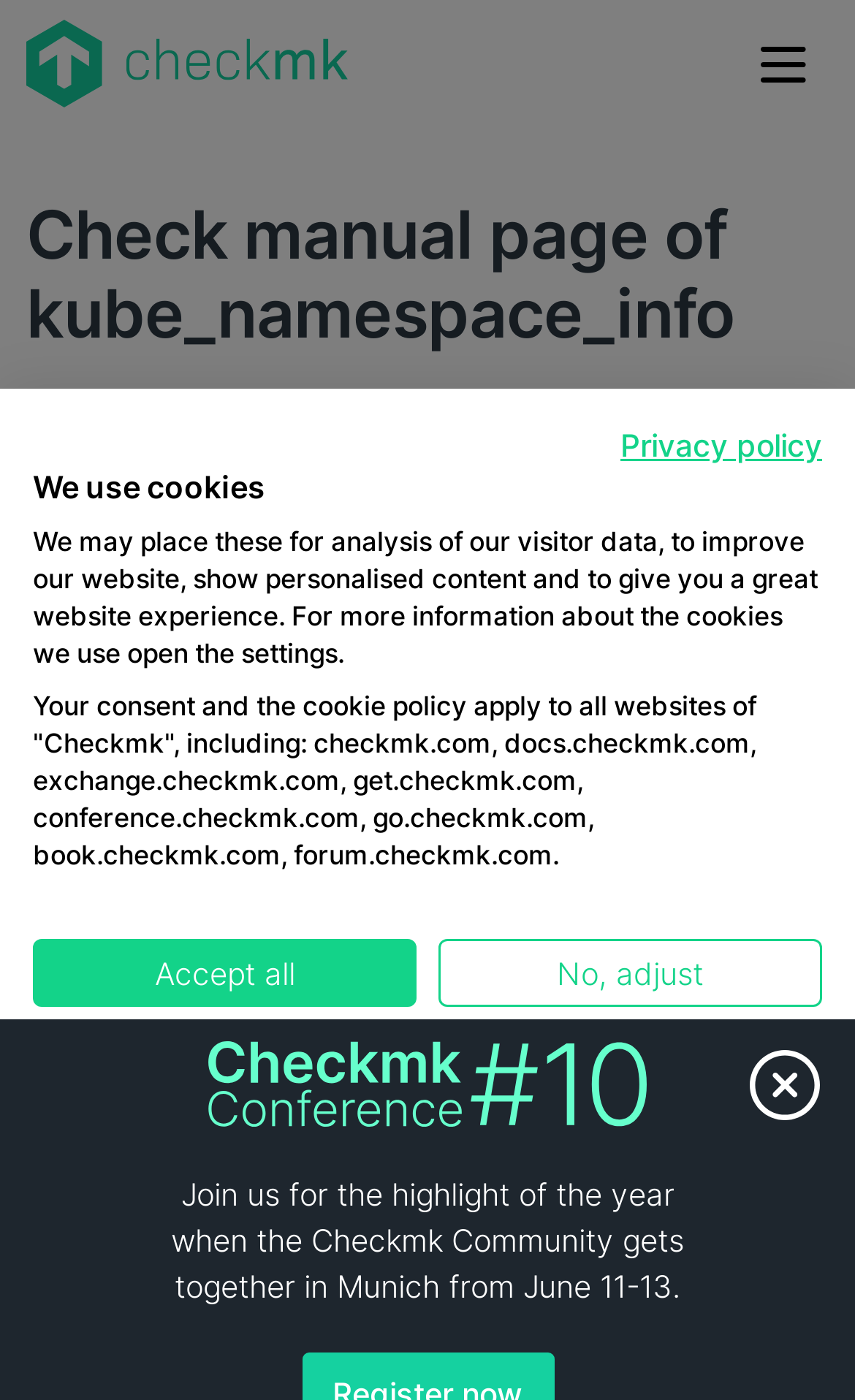Determine the bounding box coordinates (top-left x, top-left y, bottom-right x, bottom-right y) of the UI element described in the following text: parent_node: Menu title="Checkmk"

[0.031, 0.013, 0.407, 0.076]